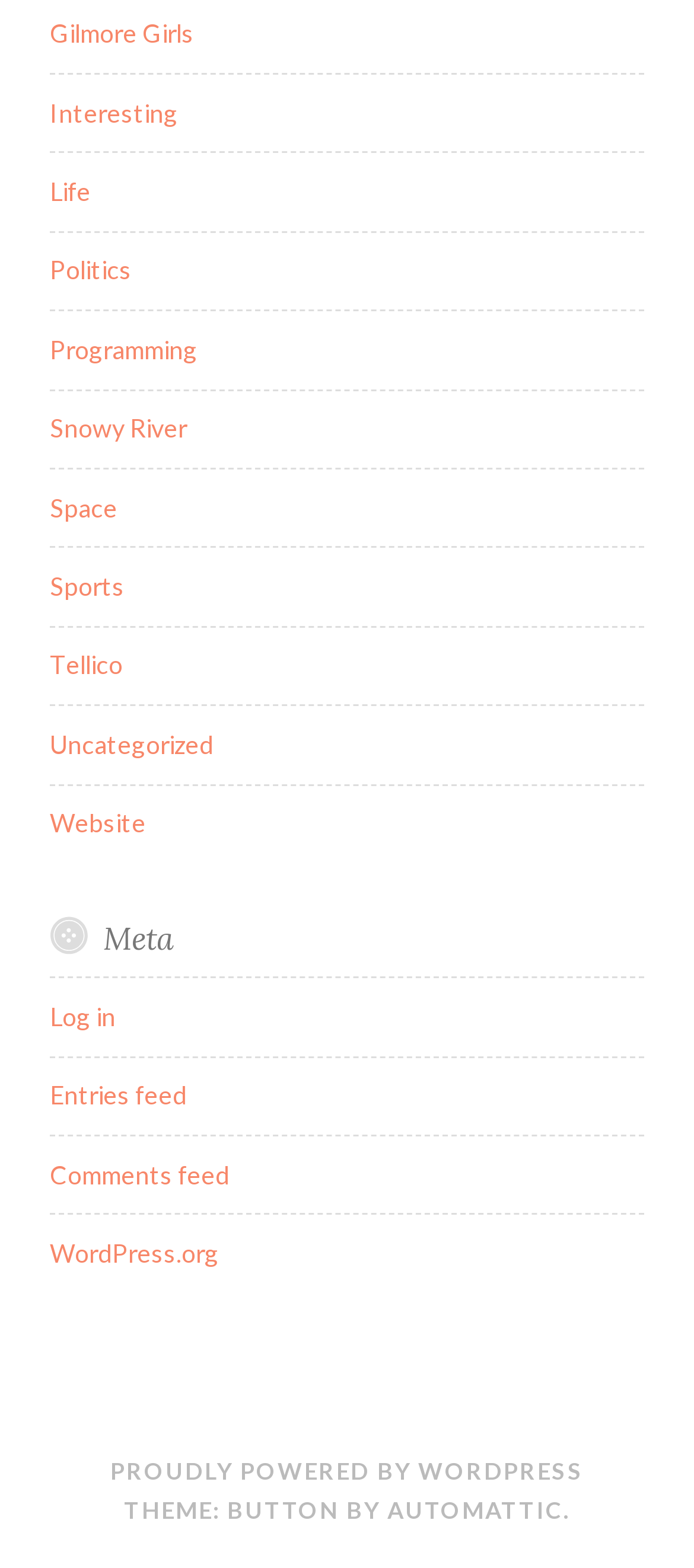Find the bounding box coordinates for the area that should be clicked to accomplish the instruction: "Check Comments feed".

[0.072, 0.739, 0.331, 0.758]